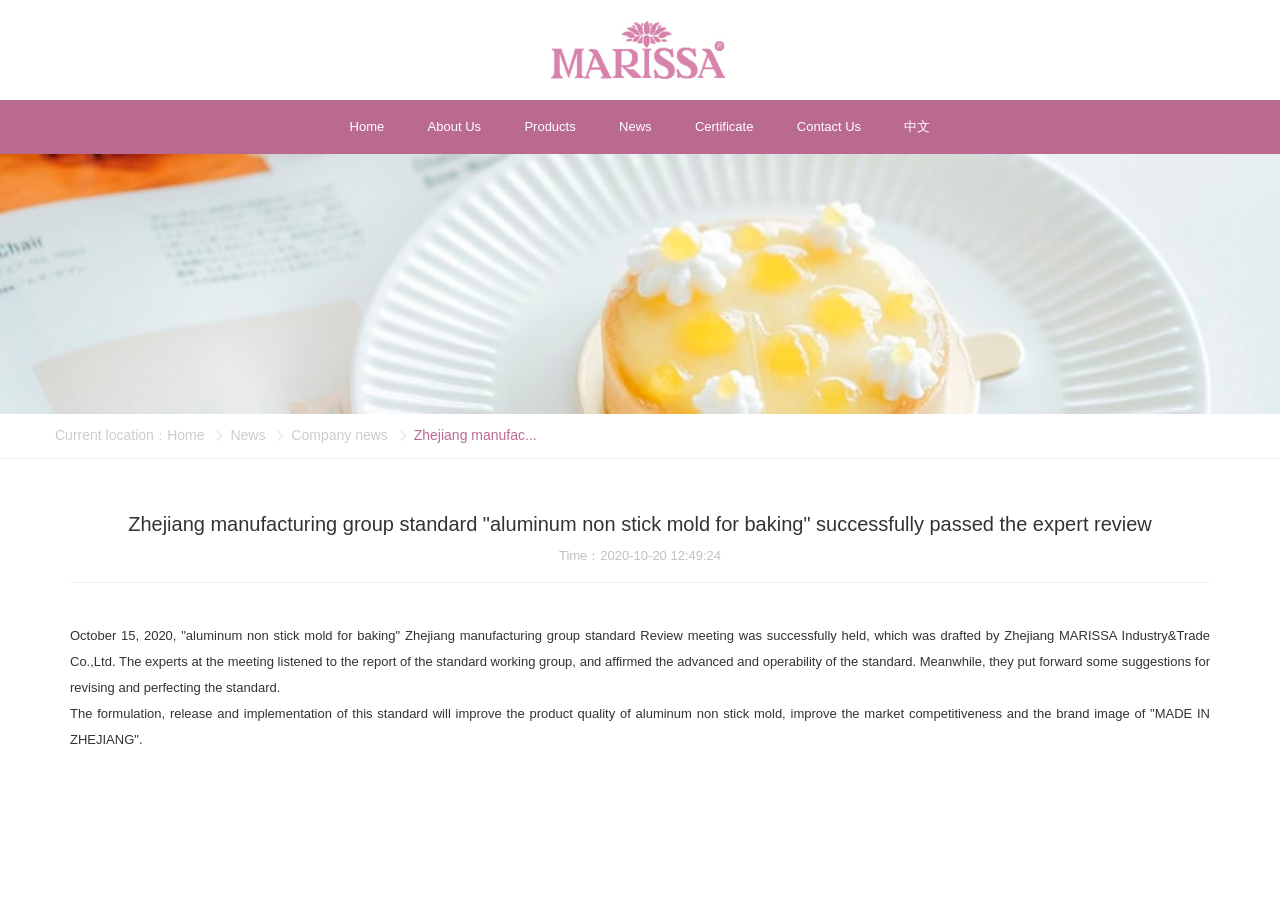When was the review meeting held?
Look at the screenshot and respond with a single word or phrase.

October 15, 2020